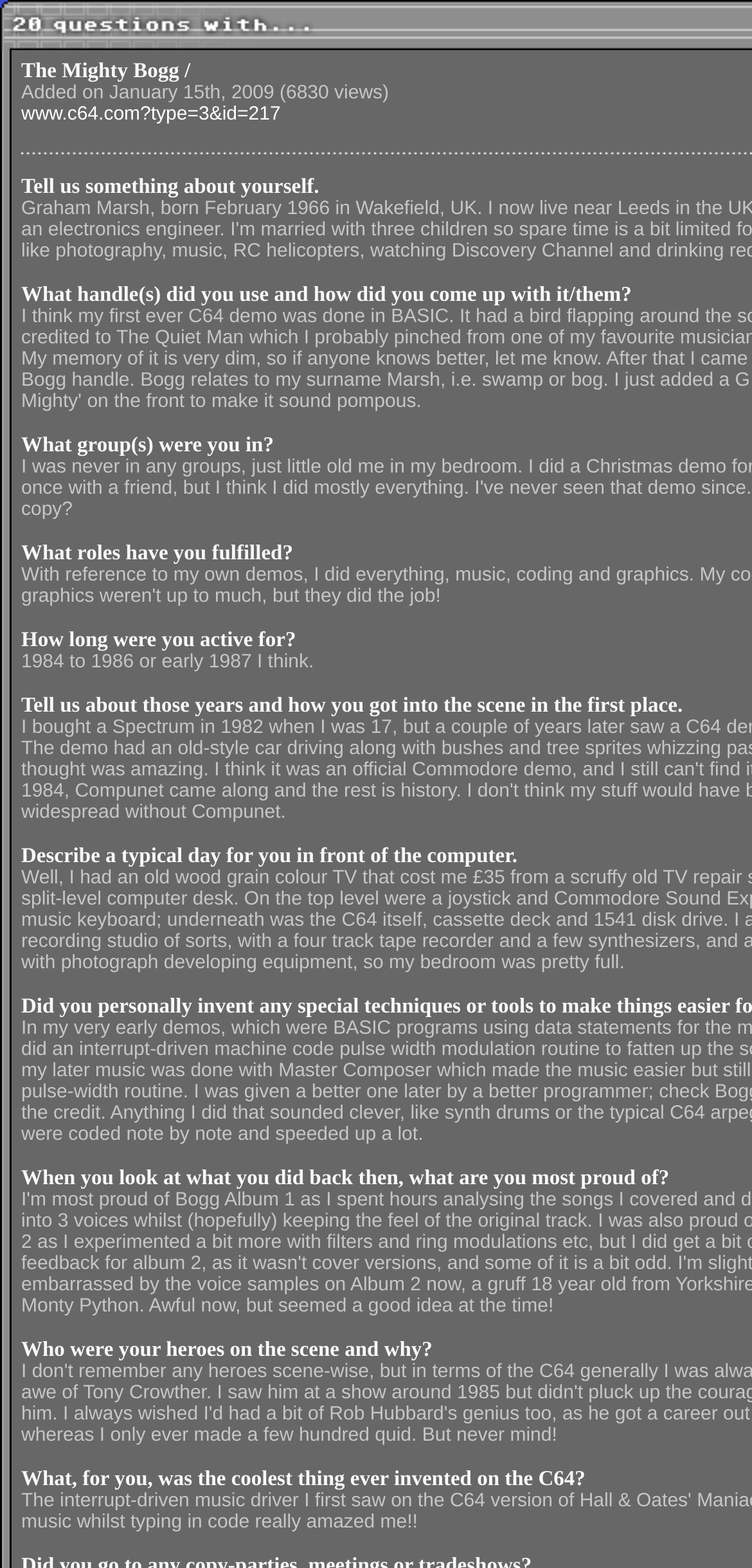Using the element description: "DONATE via PayPal", determine the bounding box coordinates. The coordinates should be in the format [left, top, right, bottom], with values between 0 and 1.

None